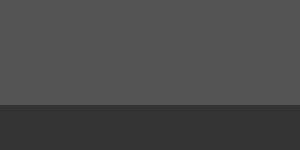What is the focus of Scripps Affiliated Medical Groups?
Please respond to the question with a detailed and informative answer.

The caption states that the logo of Scripps Affiliated Medical Groups is positioned to signify the organization's presence and commitment to community health, implying that community health is the focus of the organization.